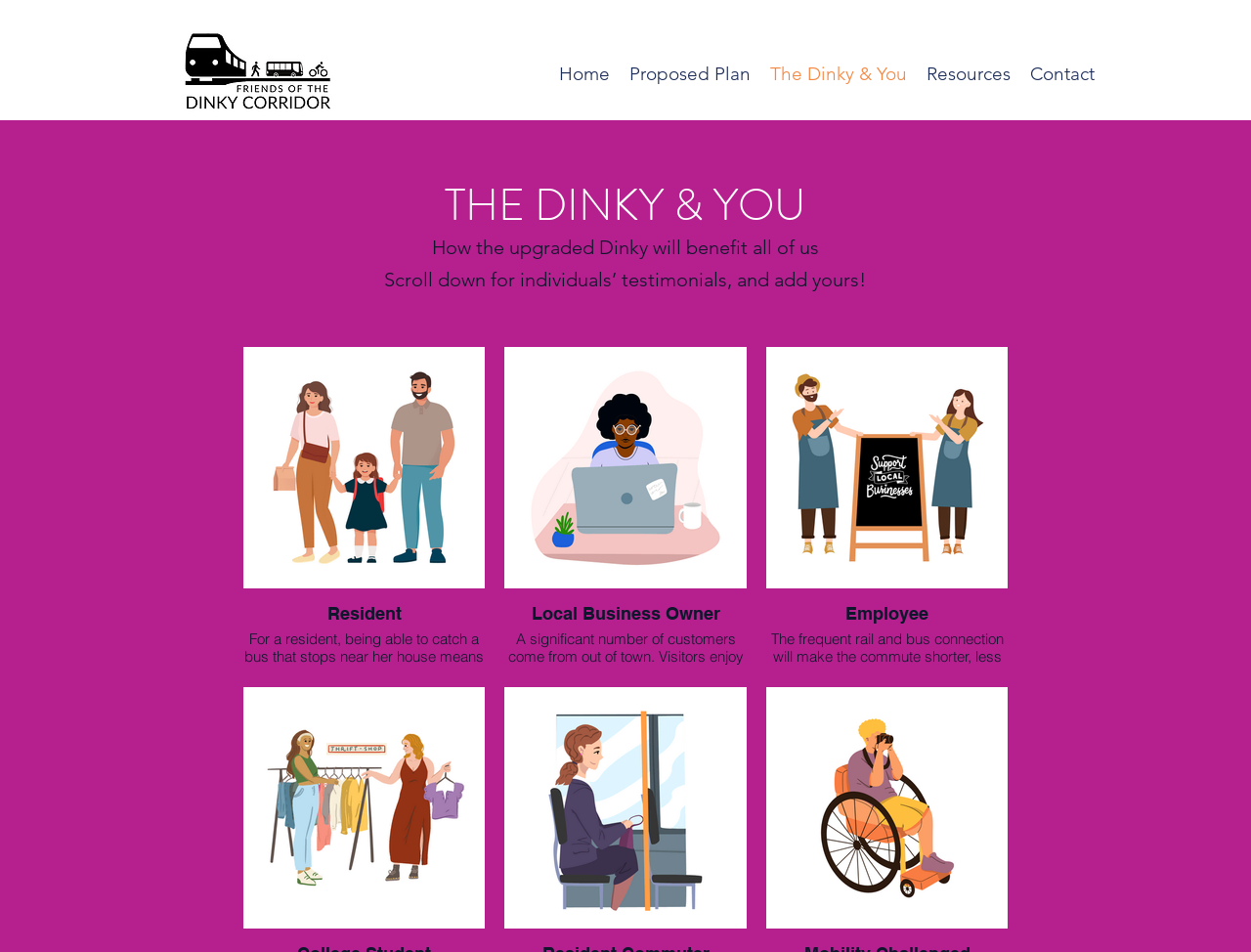Use a single word or phrase to respond to the question:
What is the main topic of this webpage?

The Dinky